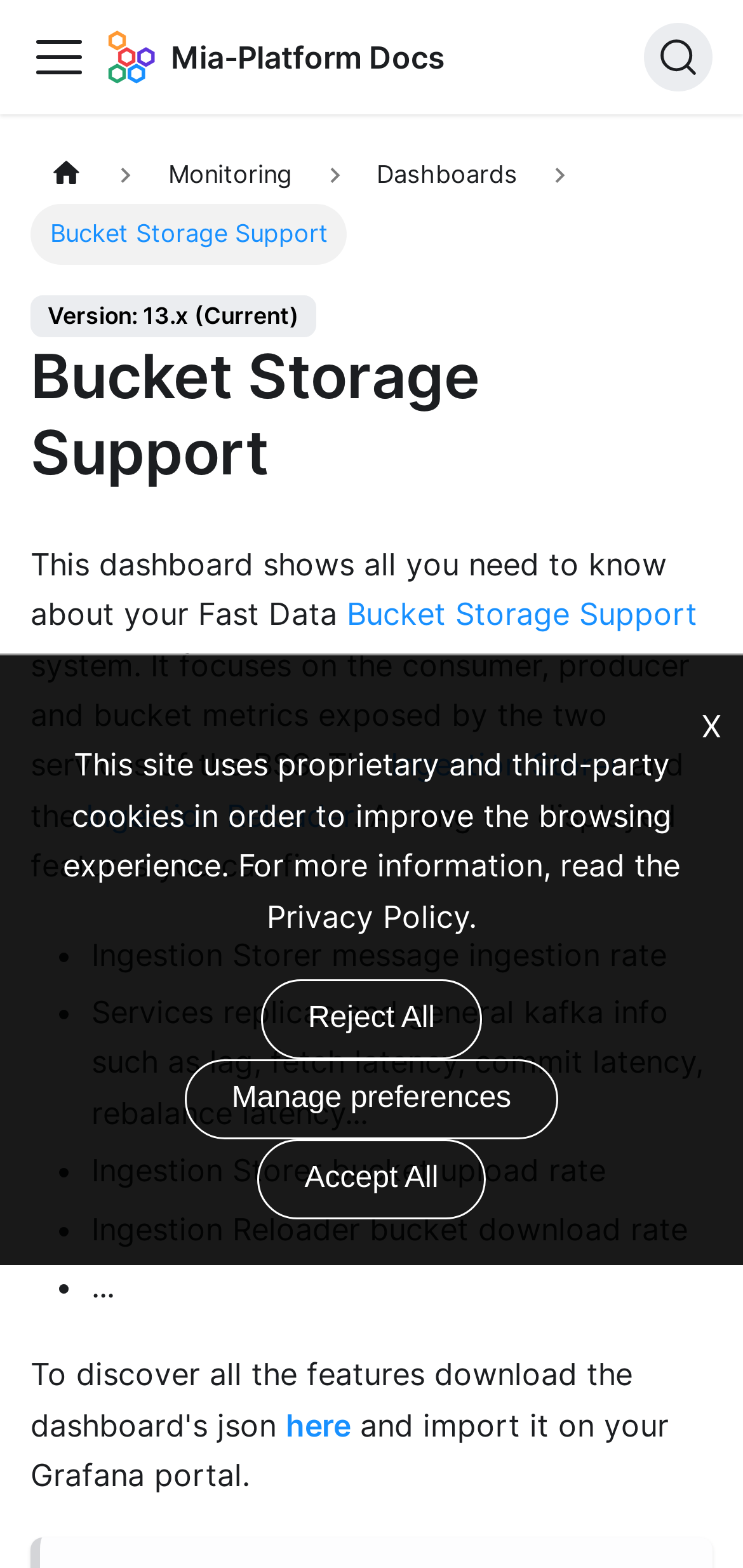Provide an in-depth caption for the webpage.

The webpage is a documentation page for Bucket Storage Support, part of the Mia-Platform. At the top, there is a navigation bar with a toggle button, a logo, and a search button. Below the navigation bar, there is a breadcrumb trail showing the path from the home page to the current page, with links to each previous page.

The main content of the page is divided into sections. The first section has a header with the title "Bucket Storage Support" and a brief description of the dashboard, which displays metrics related to the consumer, producer, and bucket. There are links to the two services, Ingestion Storer and Ingestion Reloader, which are part of the Bucket Storage Support system.

The next section lists the features displayed on the dashboard, including ingestion rates, service replicas, and Kafka information. Each feature is marked with a bullet point.

At the bottom of the page, there is a section with a link to a Privacy Policy and buttons to manage cookie preferences, including "Reject All", "Manage preferences", and "Accept All". There is also a small "X" button at the top right corner of the page.

Throughout the page, there are several images, including the Mia-Platform logo and icons in the breadcrumb trail. The overall layout is organized, with clear headings and concise text.